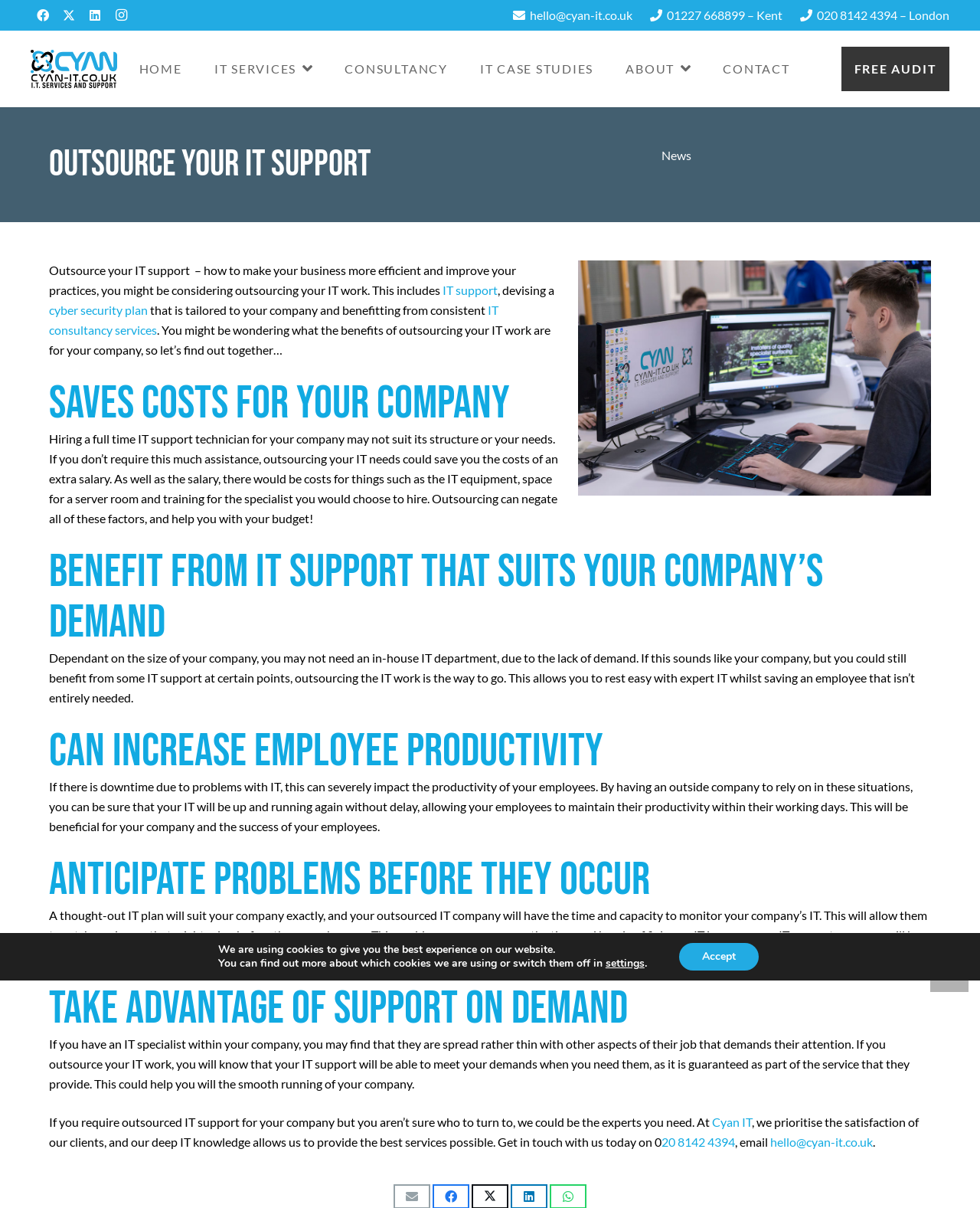Identify the webpage's primary heading and generate its text.

OUTSOURCE YOUR IT SUPPORT